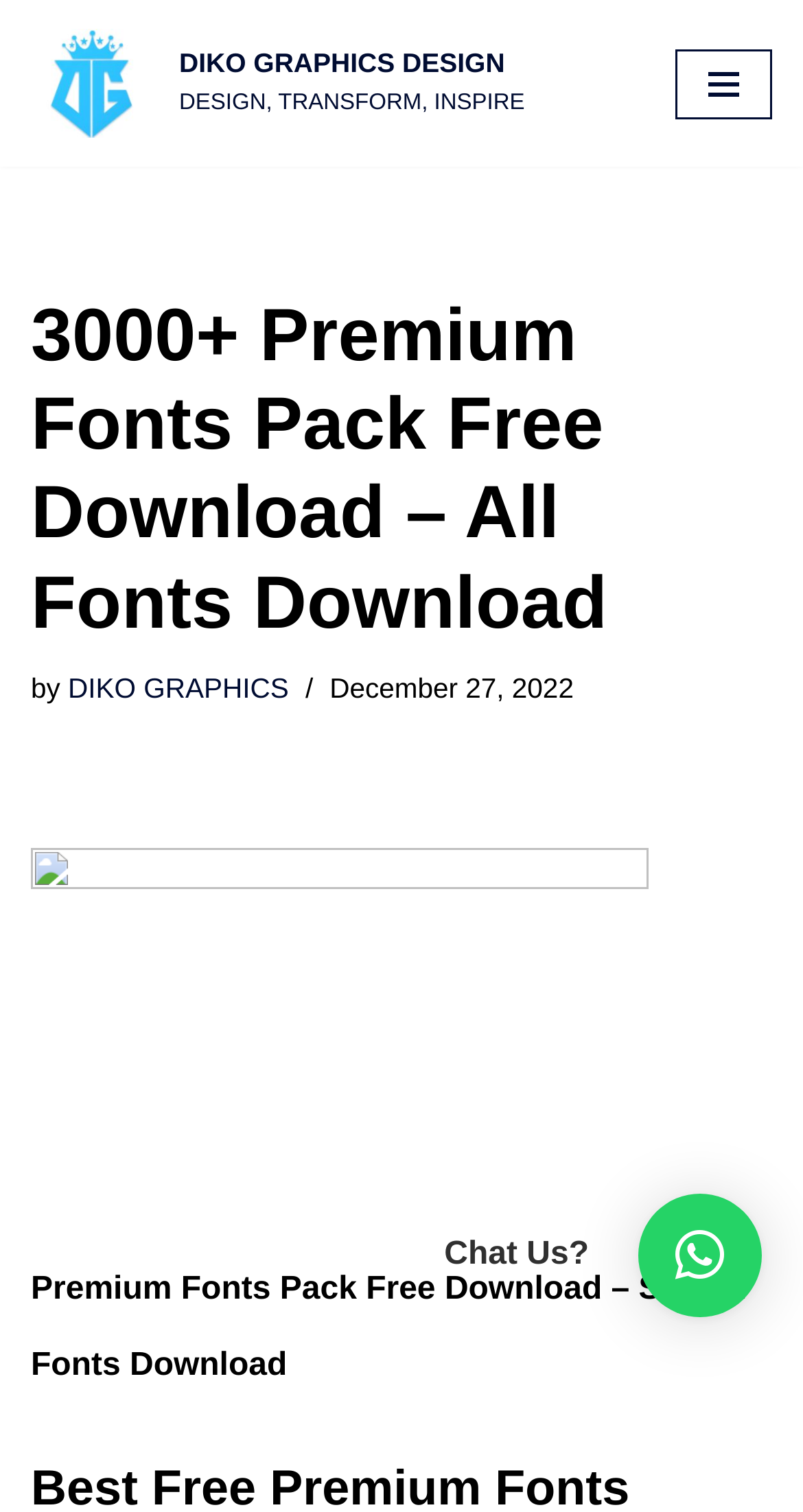Please give a concise answer to this question using a single word or phrase: 
How many headings are on the webpage?

3